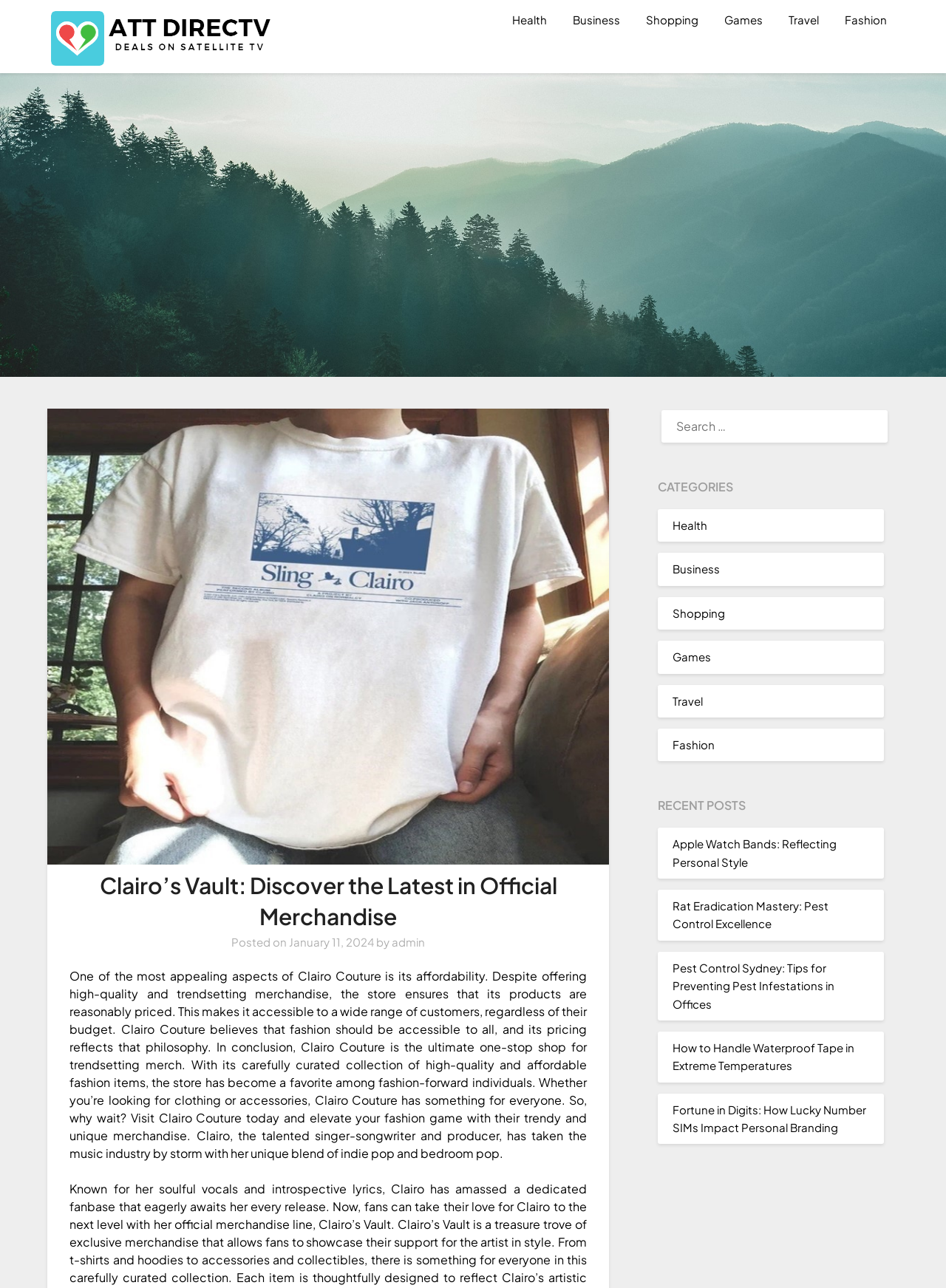Give a detailed explanation of the elements present on the webpage.

The webpage is dedicated to Clairo's Vault, an official merchandise store. At the top left, there is a logo image of Att Directv, accompanied by a link with the same name. Below the logo, there is a horizontal navigation menu with links to various categories, including Health, Business, Shopping, Games, Travel, and Fashion.

The main content area is divided into two sections. On the left, there is a large image with the title "Clairo's Vault: Discover the Latest in Official Merchandise" and a heading with the same text. Below the heading, there is a paragraph of text describing the affordability and accessibility of Clairo Couture's merchandise. The text also mentions the store's philosophy of making fashion accessible to all.

On the right side of the main content area, there is a complementary section with a search box at the top, allowing users to search for specific items. Below the search box, there are headings for CATEGORIES and RECENT POSTS. The CATEGORIES section lists links to various categories, including Health, Business, Shopping, Games, Travel, and Fashion, which are similar to the navigation menu at the top. The RECENT POSTS section lists links to several articles, including "Apple Watch Bands: Reflecting Personal Style", "Rat Eradication Mastery: Pest Control Excellence", and others.

At the top right of the page, there is a large image that spans the entire width of the page, with the Att Directv logo at the top left corner.